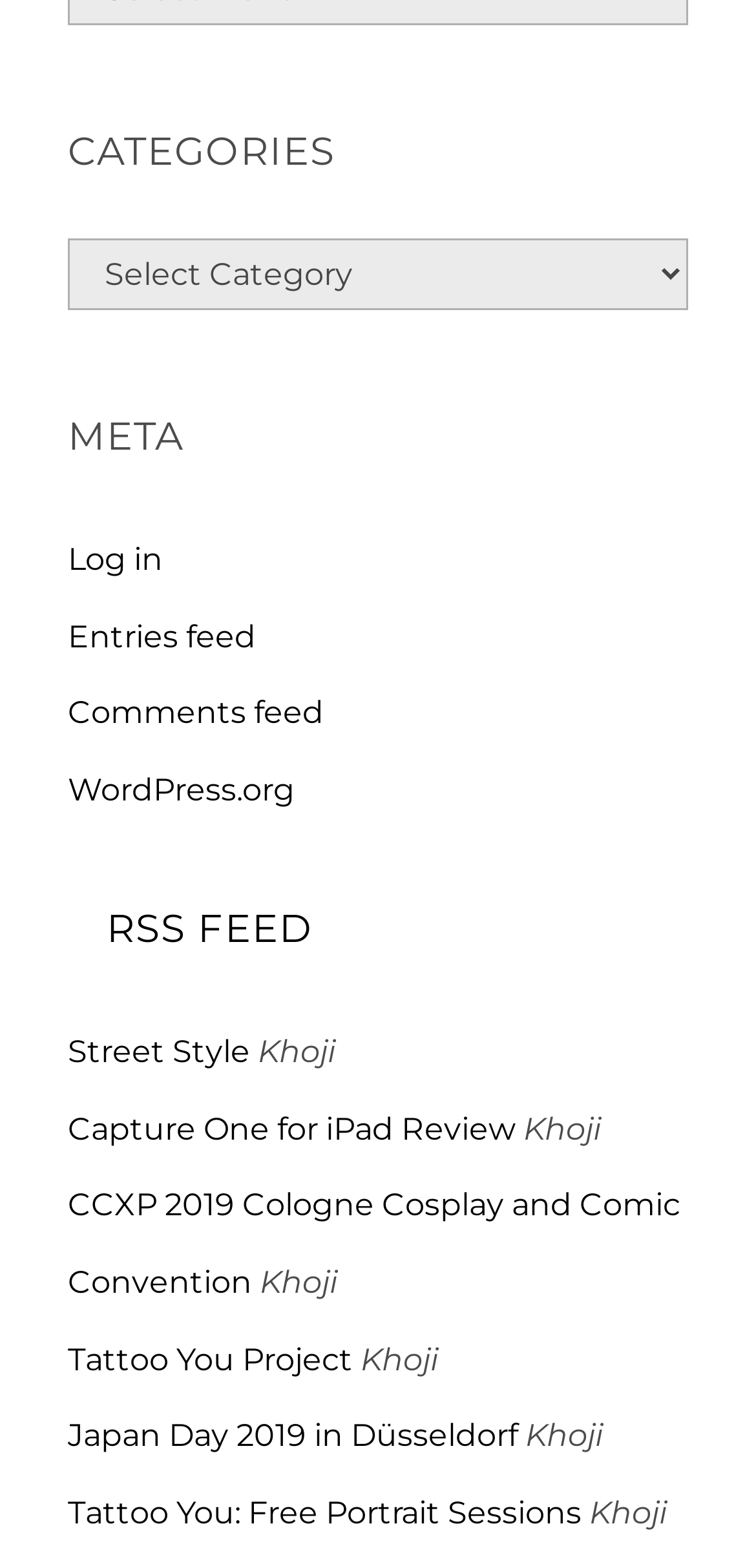Please answer the following question using a single word or phrase: 
What is the last link listed?

Tattoo You: Free Portrait Sessions